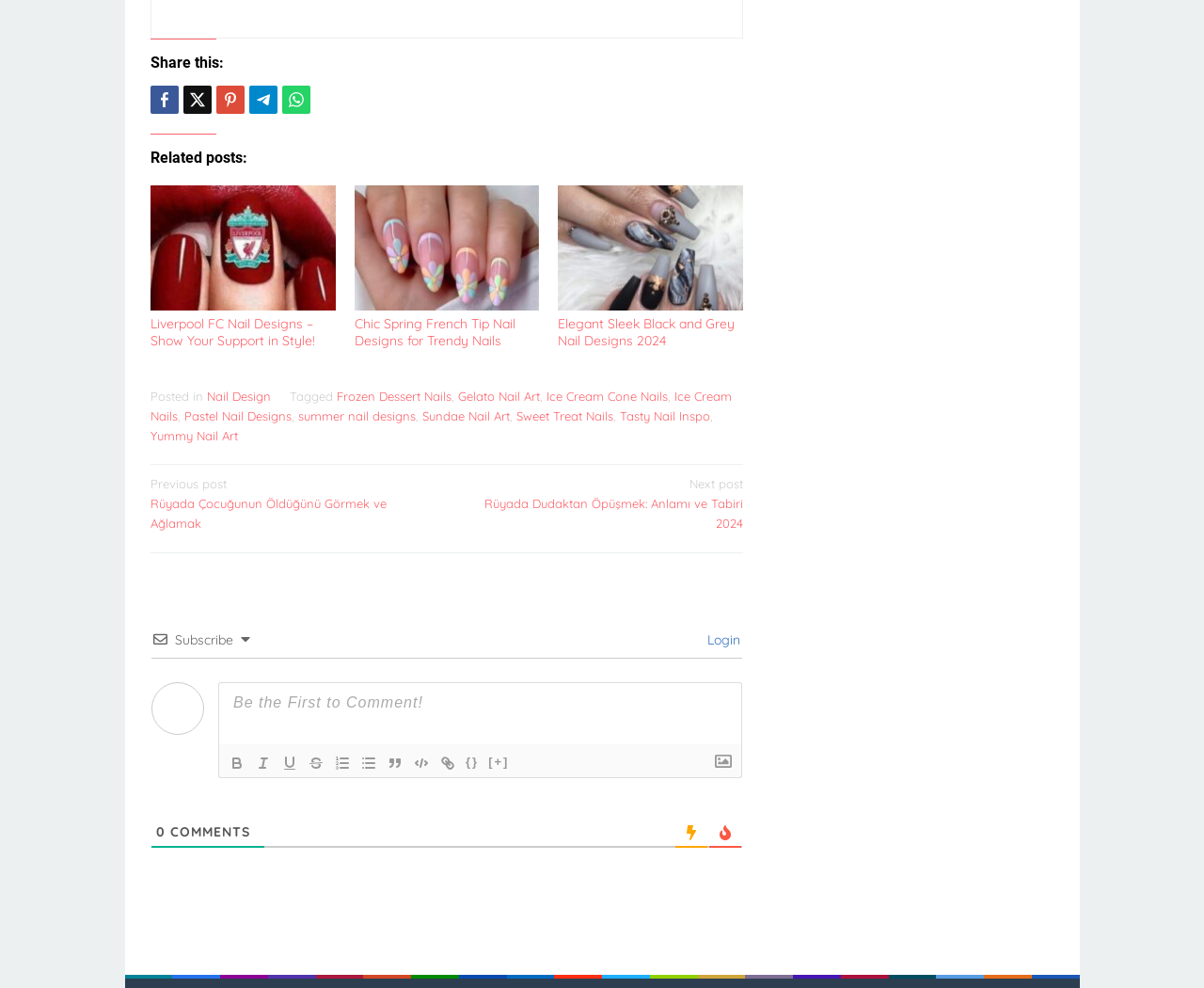What is the purpose of the buttons at the bottom of the page?
Utilize the image to construct a detailed and well-explained answer.

The buttons at the bottom of the page, such as 'Bold', 'Italic', 'Underline', etc., are formatting options for text. They are likely used for commenting or posting on the website.